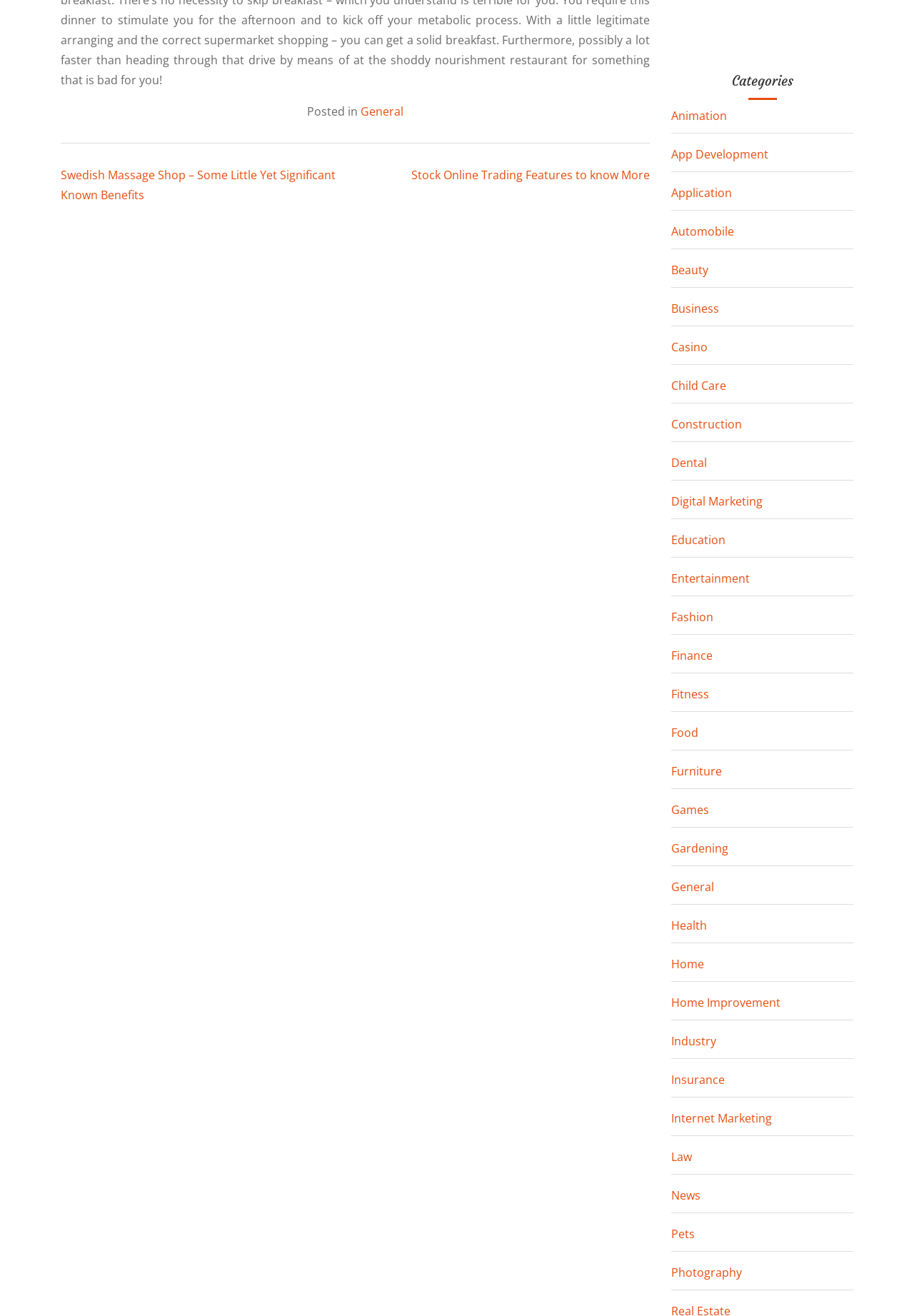How many categories are listed on the webpage?
Based on the image, answer the question with as much detail as possible.

I found the heading 'Categories' on the webpage and counted the number of links under it. There are 25 links, each representing a category, ranging from 'Animation' to 'Photography'.